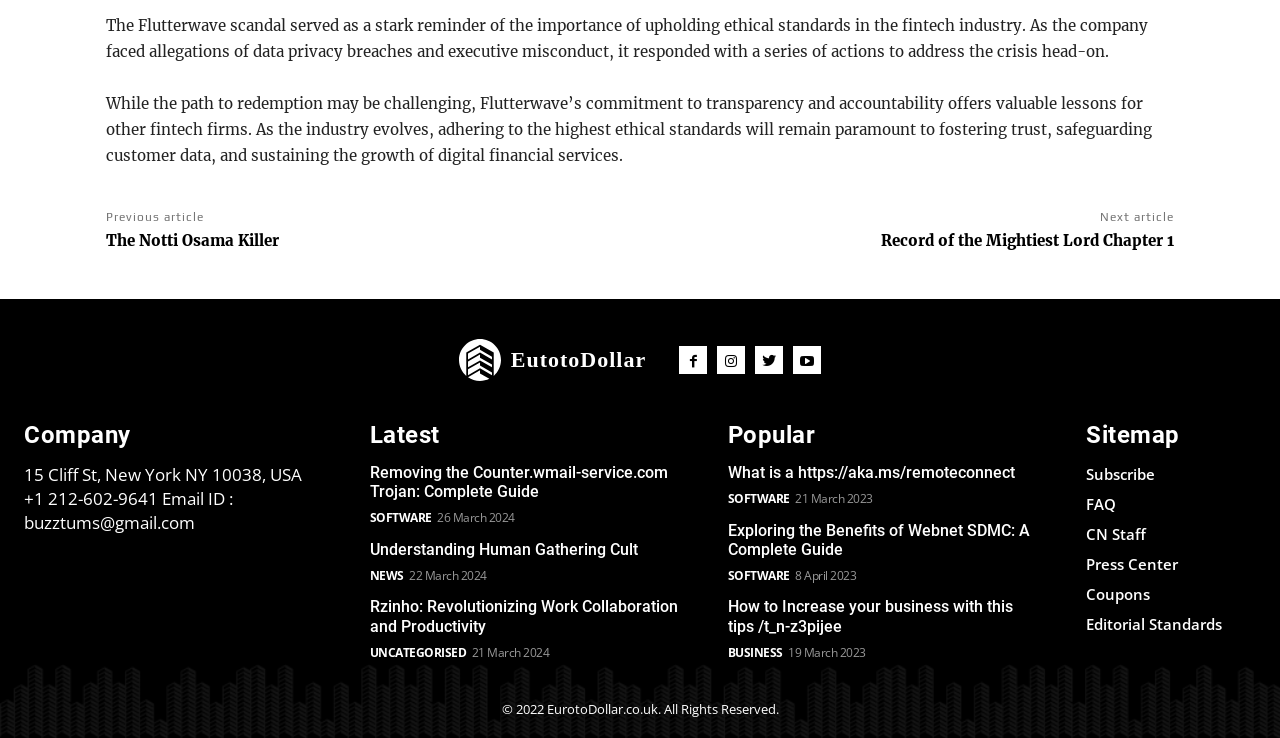Find the bounding box coordinates for the area that should be clicked to accomplish the instruction: "Check the 'Company' information".

[0.019, 0.571, 0.102, 0.61]